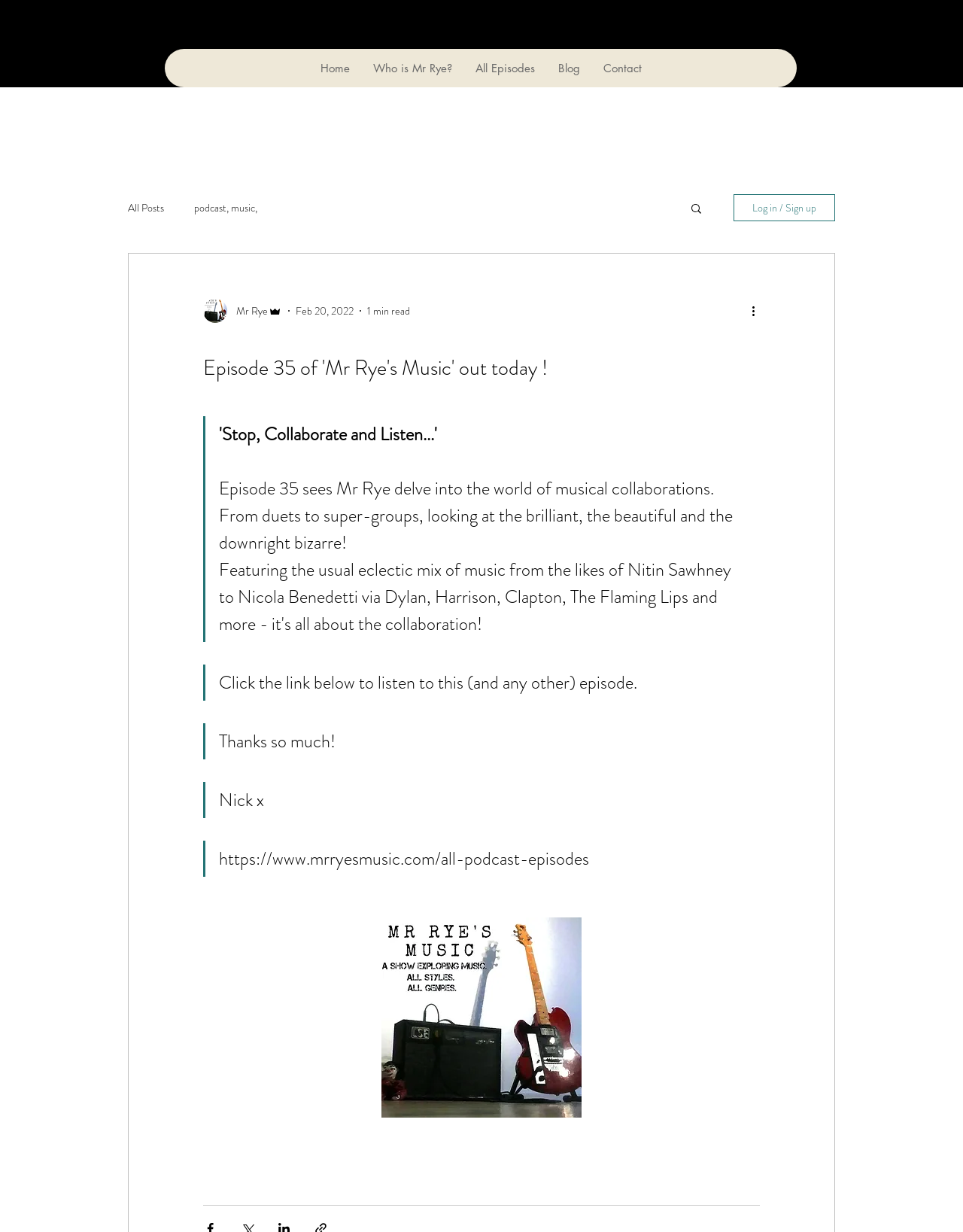Who is the author of the blog post?
Look at the image and respond with a one-word or short-phrase answer.

Nick